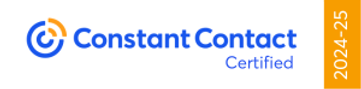What years is the certification valid for?
Utilize the information in the image to give a detailed answer to the question.

The 'Constant Contact Certified' logo signifies that a business has achieved certification through Constant Contact for the years 2024-25, indicating a specific timeframe for the certification's validity.